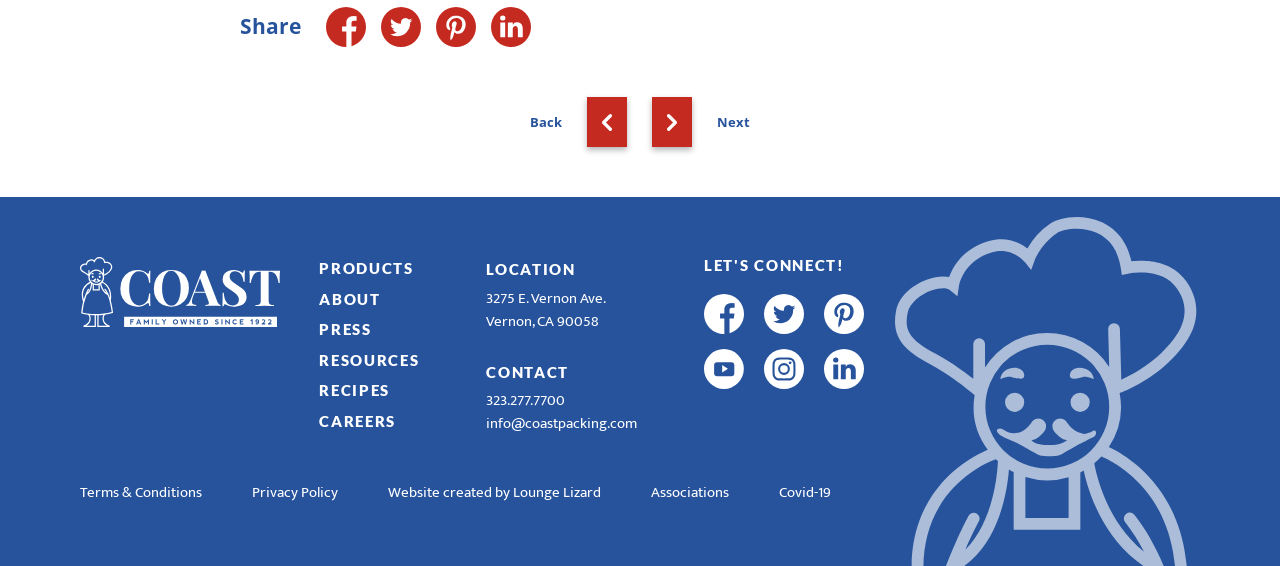Identify the bounding box coordinates of the clickable region necessary to fulfill the following instruction: "View LOCATION". The bounding box coordinates should be four float numbers between 0 and 1, i.e., [left, top, right, bottom].

[0.38, 0.46, 0.45, 0.492]